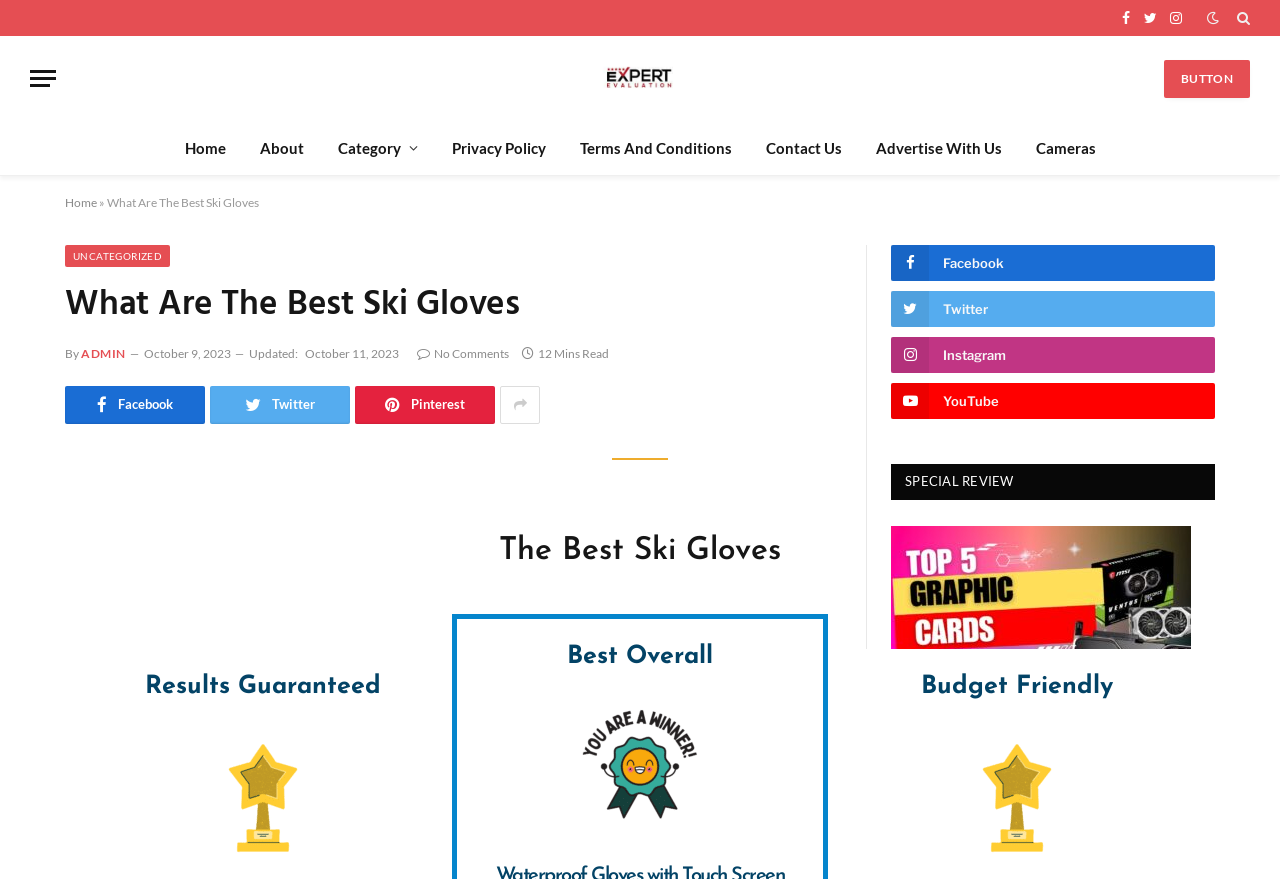Respond with a single word or phrase for the following question: 
How many types of ski gloves are reviewed in the article?

3